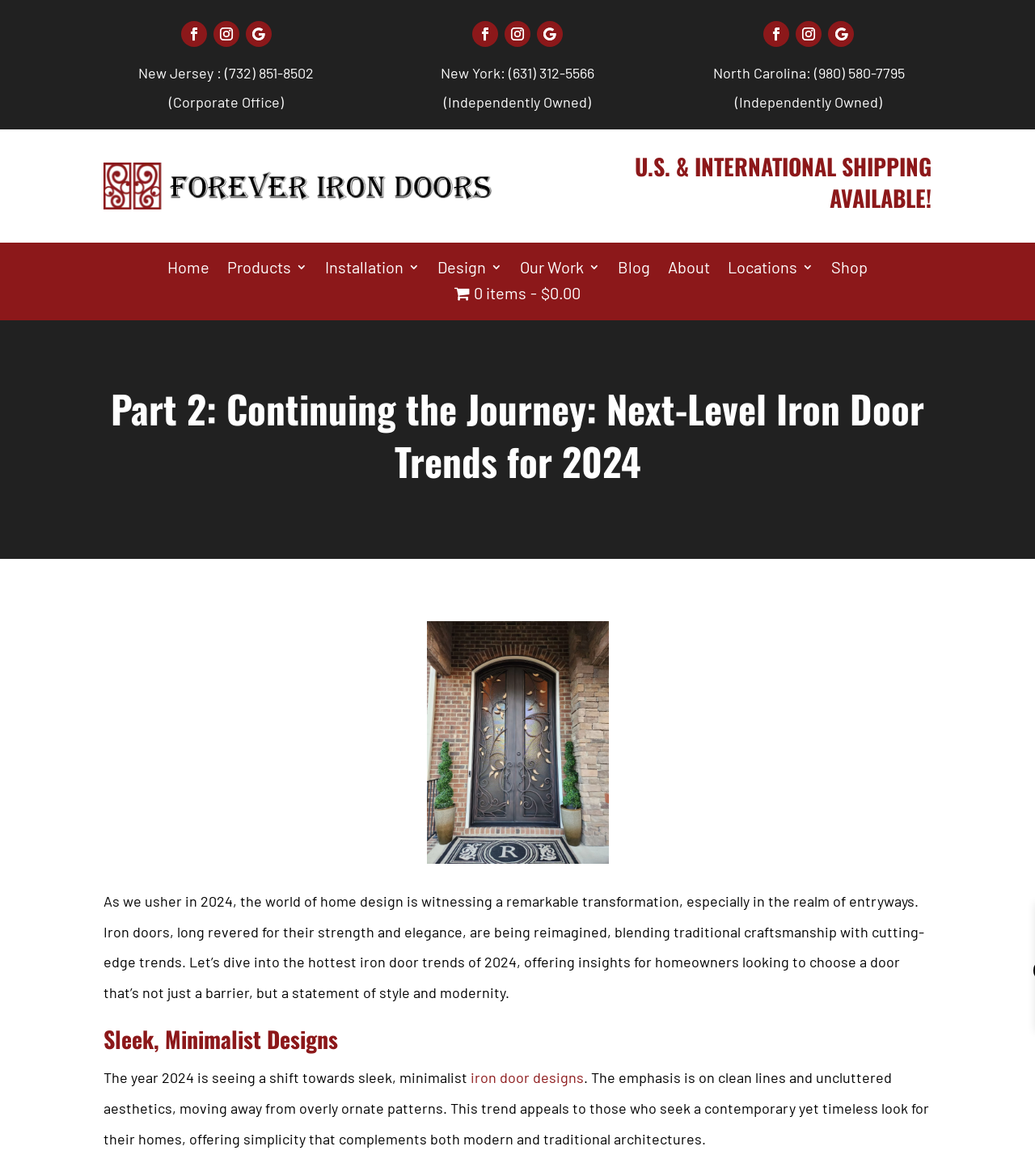Locate the bounding box coordinates of the element's region that should be clicked to carry out the following instruction: "Call the New Jersey office". The coordinates need to be four float numbers between 0 and 1, i.e., [left, top, right, bottom].

[0.134, 0.054, 0.303, 0.069]